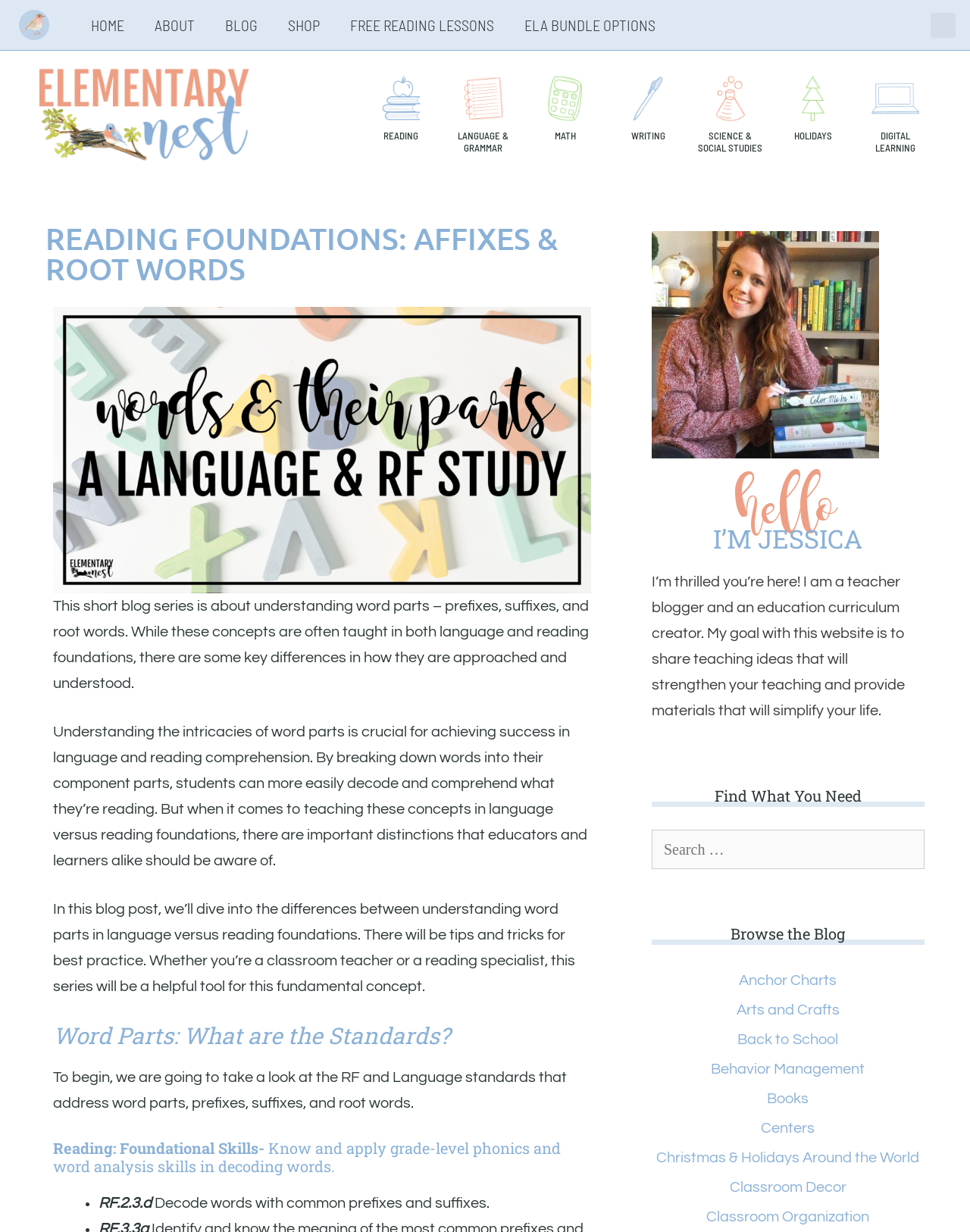Please find and generate the text of the main header of the webpage.

READING FOUNDATIONS: AFFIXES & ROOT WORDS